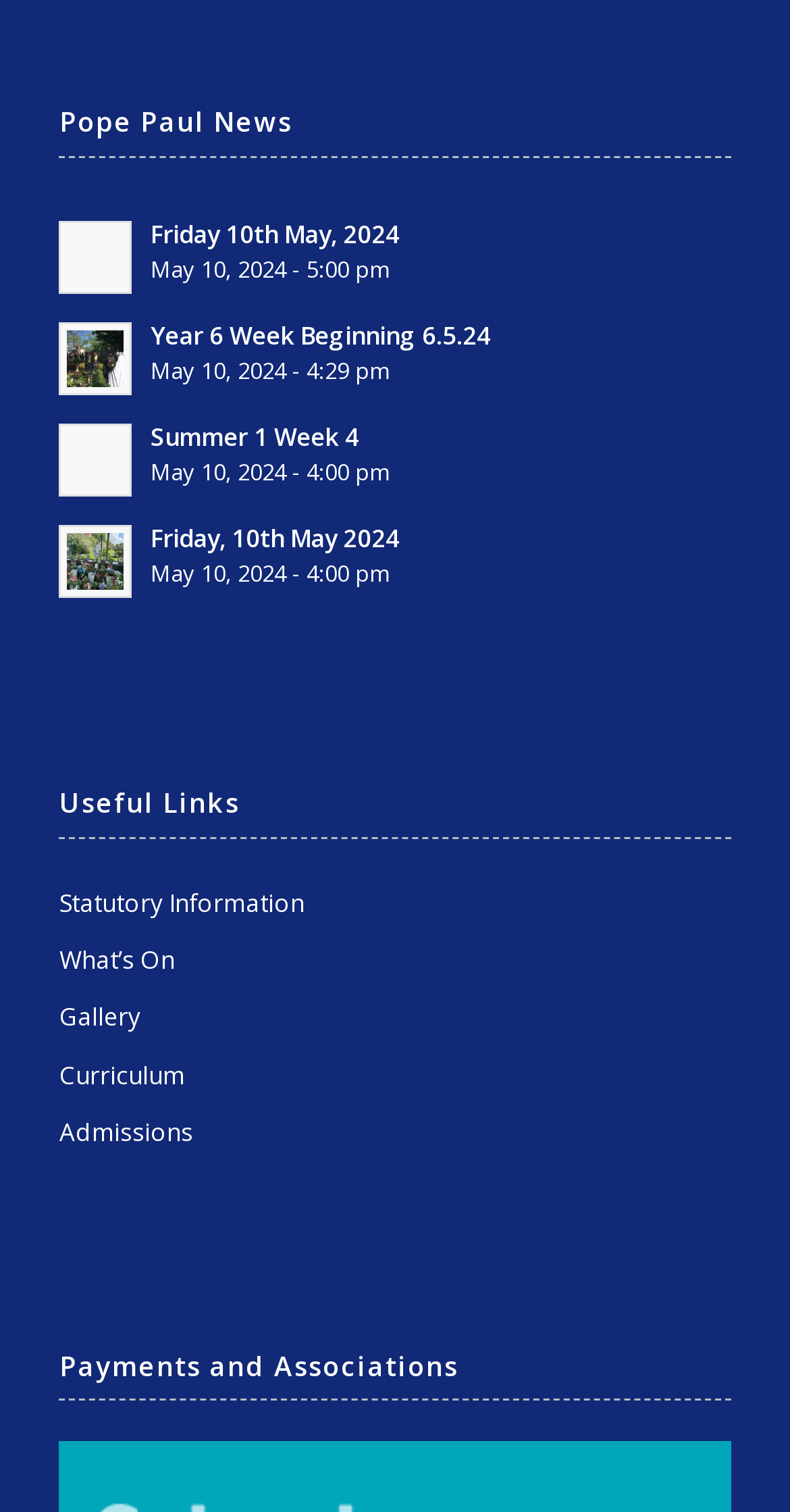Use a single word or phrase to answer the question:
How many headings are on the webpage?

3